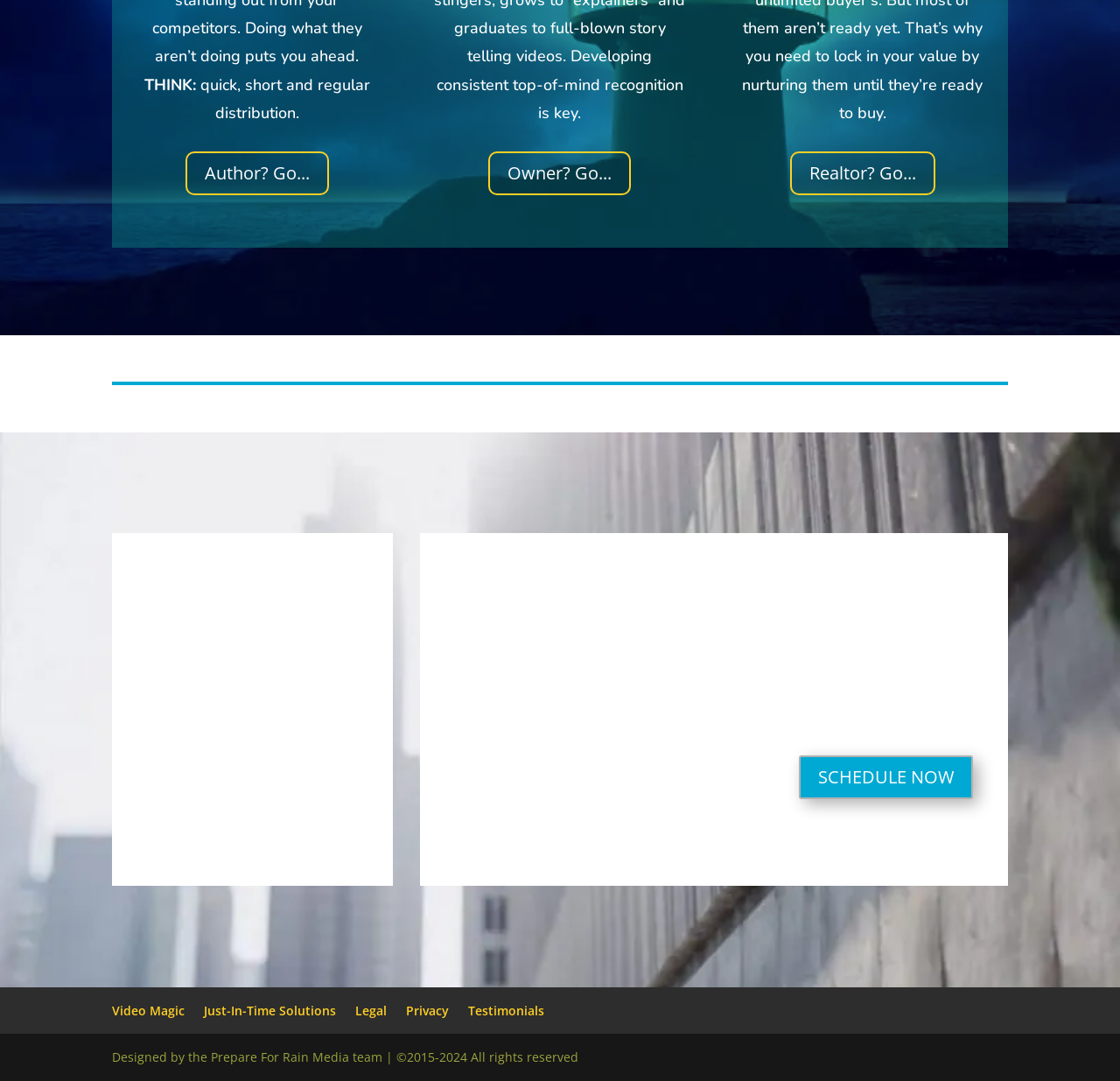Please predict the bounding box coordinates (top-left x, top-left y, bottom-right x, bottom-right y) for the UI element in the screenshot that fits the description: SCHEDULE NOW

[0.707, 0.752, 0.869, 0.792]